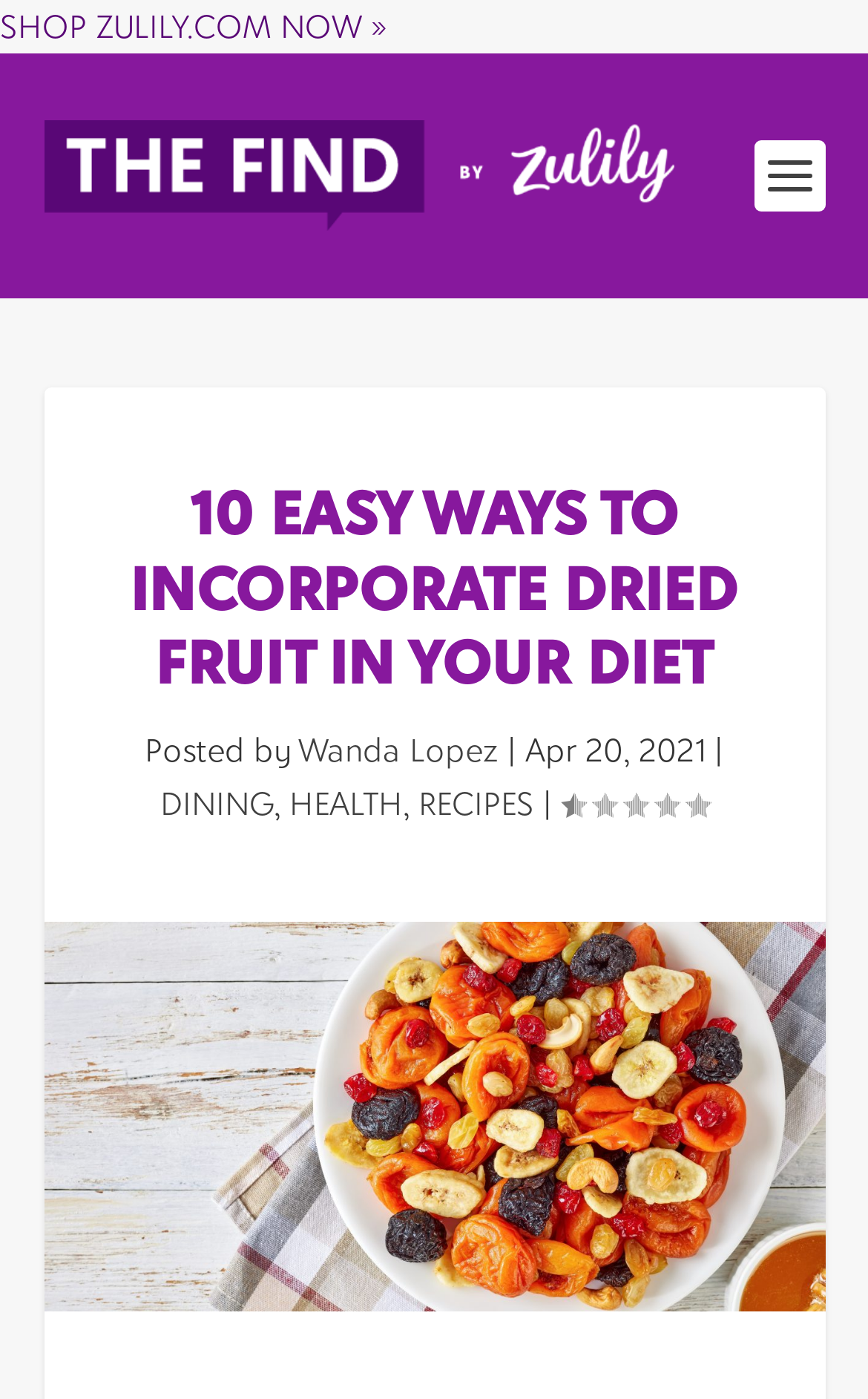Respond to the following query with just one word or a short phrase: 
What is the rating of the article?

0.50